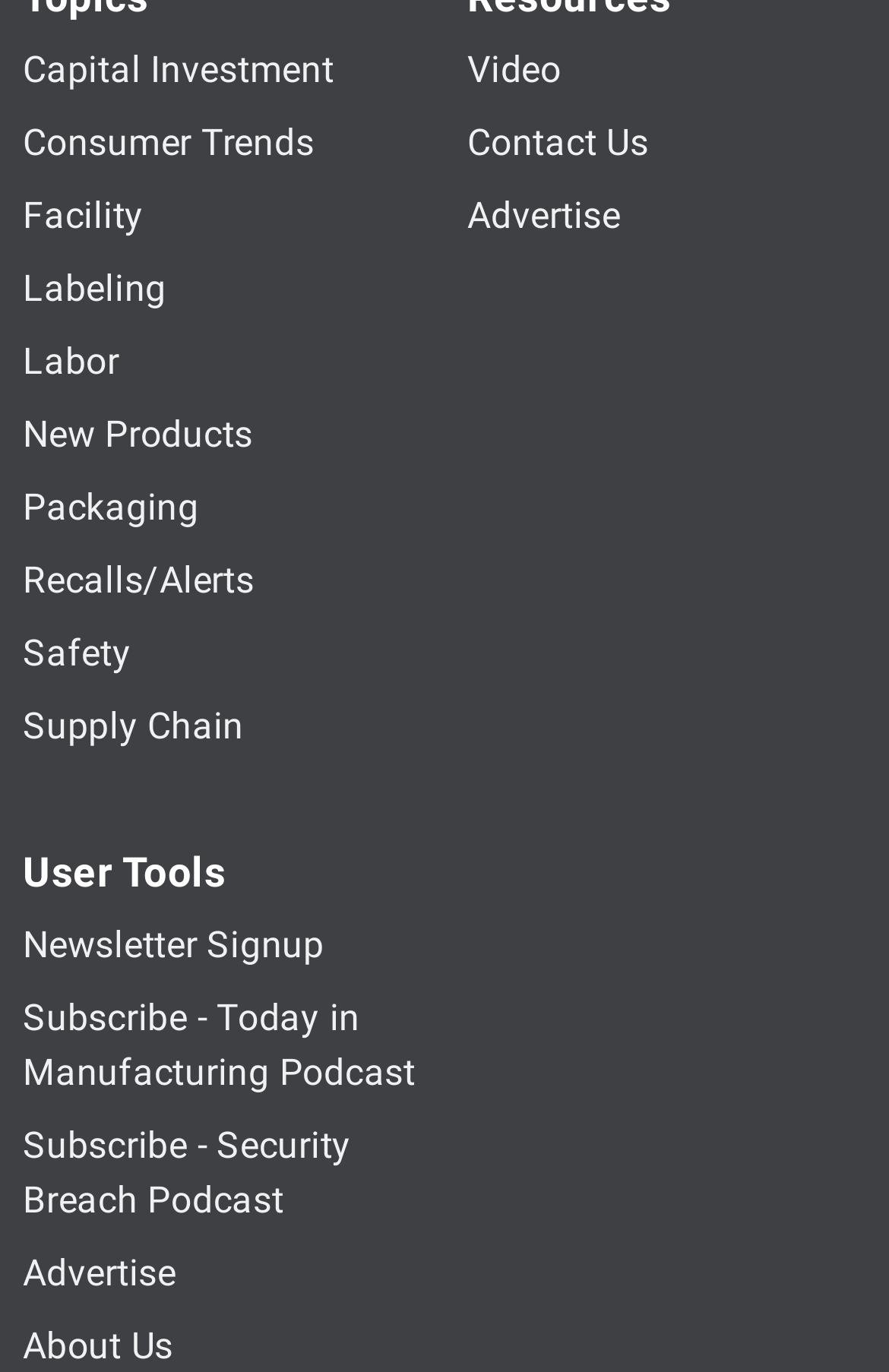Identify the bounding box coordinates of the area you need to click to perform the following instruction: "Click on Capital Investment".

[0.026, 0.034, 0.376, 0.066]